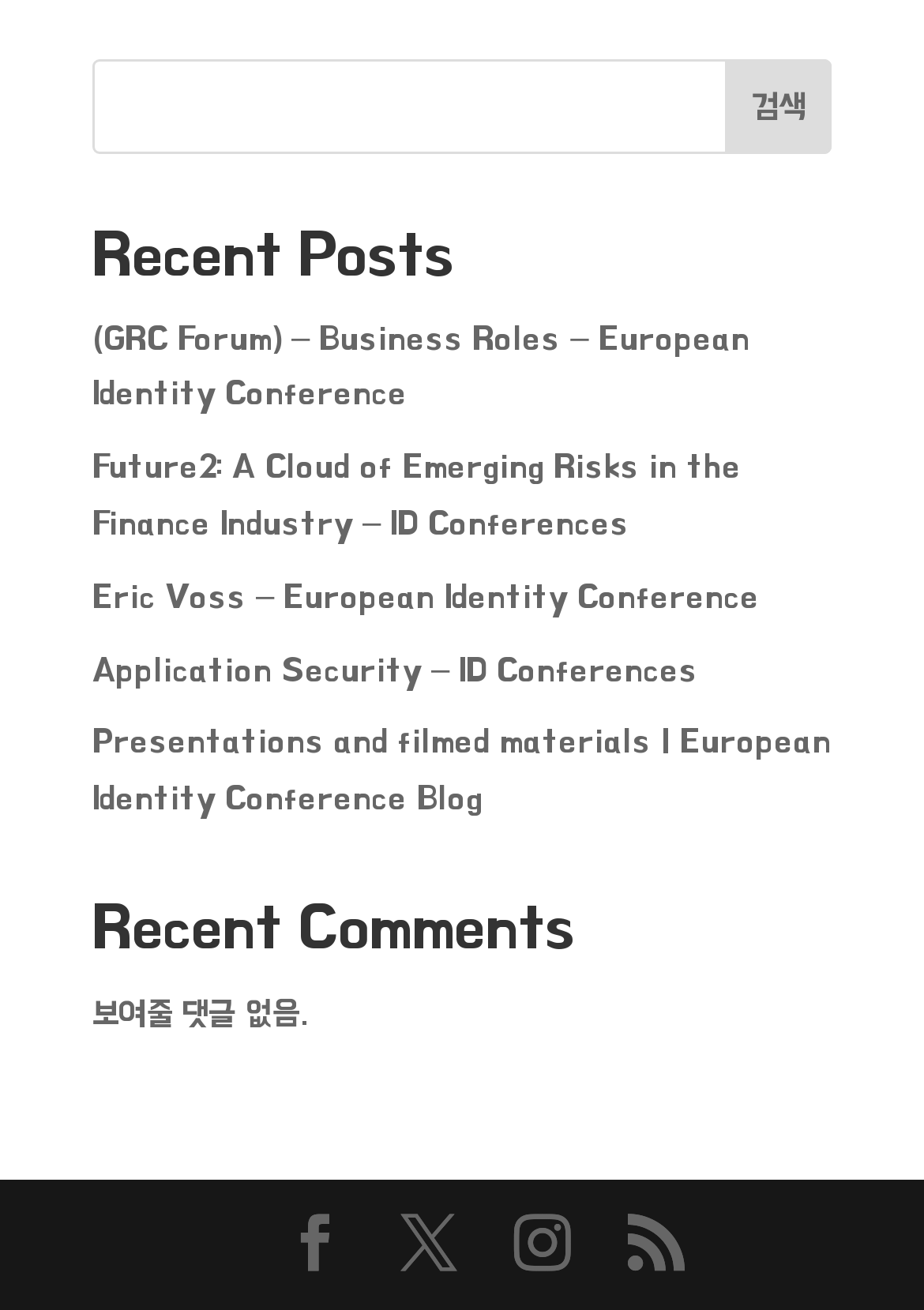Are there any recent comments? Examine the screenshot and reply using just one word or a brief phrase.

No